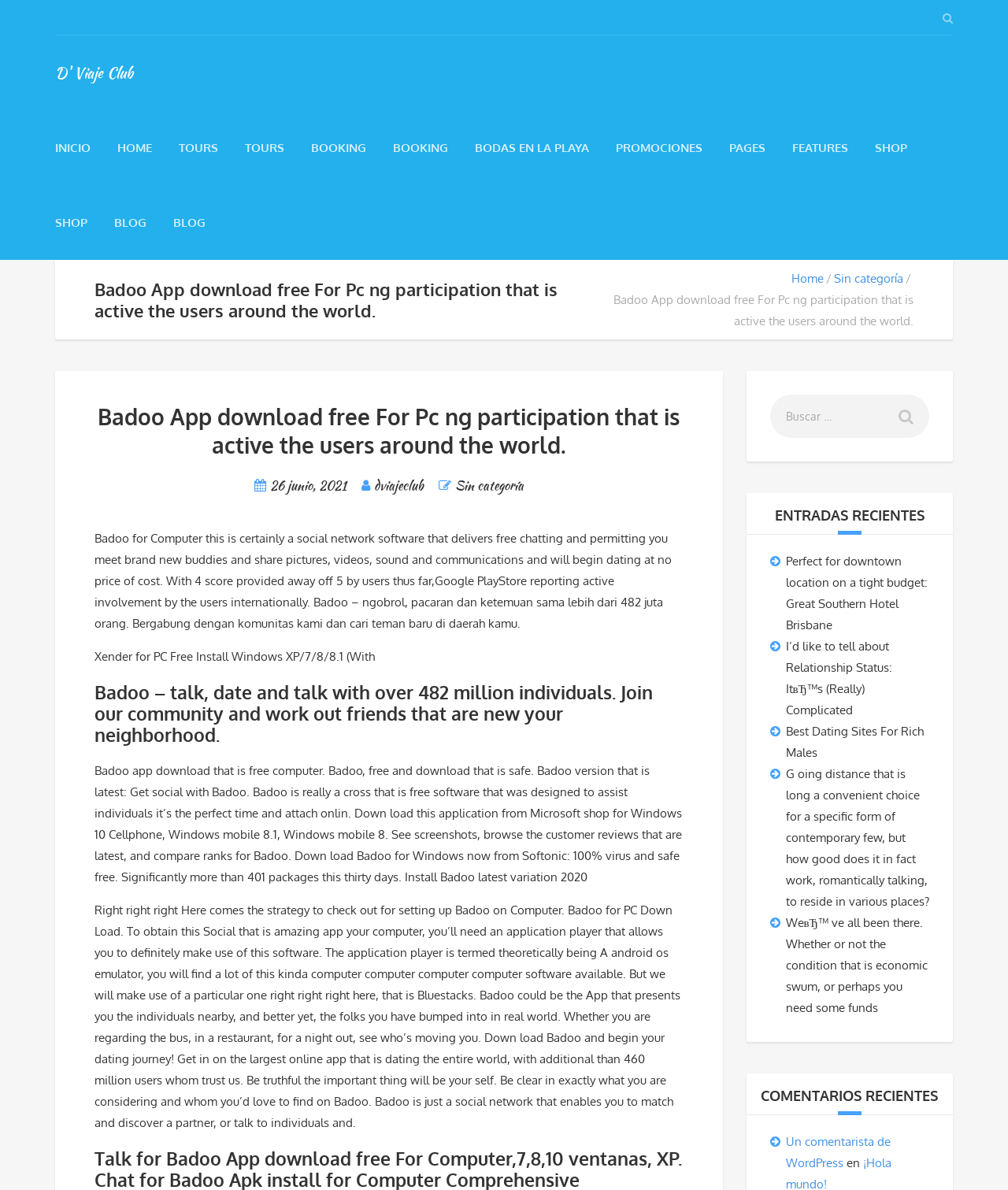Locate the bounding box for the described UI element: "Un comentarista de WordPress". Ensure the coordinates are four float numbers between 0 and 1, formatted as [left, top, right, bottom].

[0.779, 0.953, 0.883, 0.984]